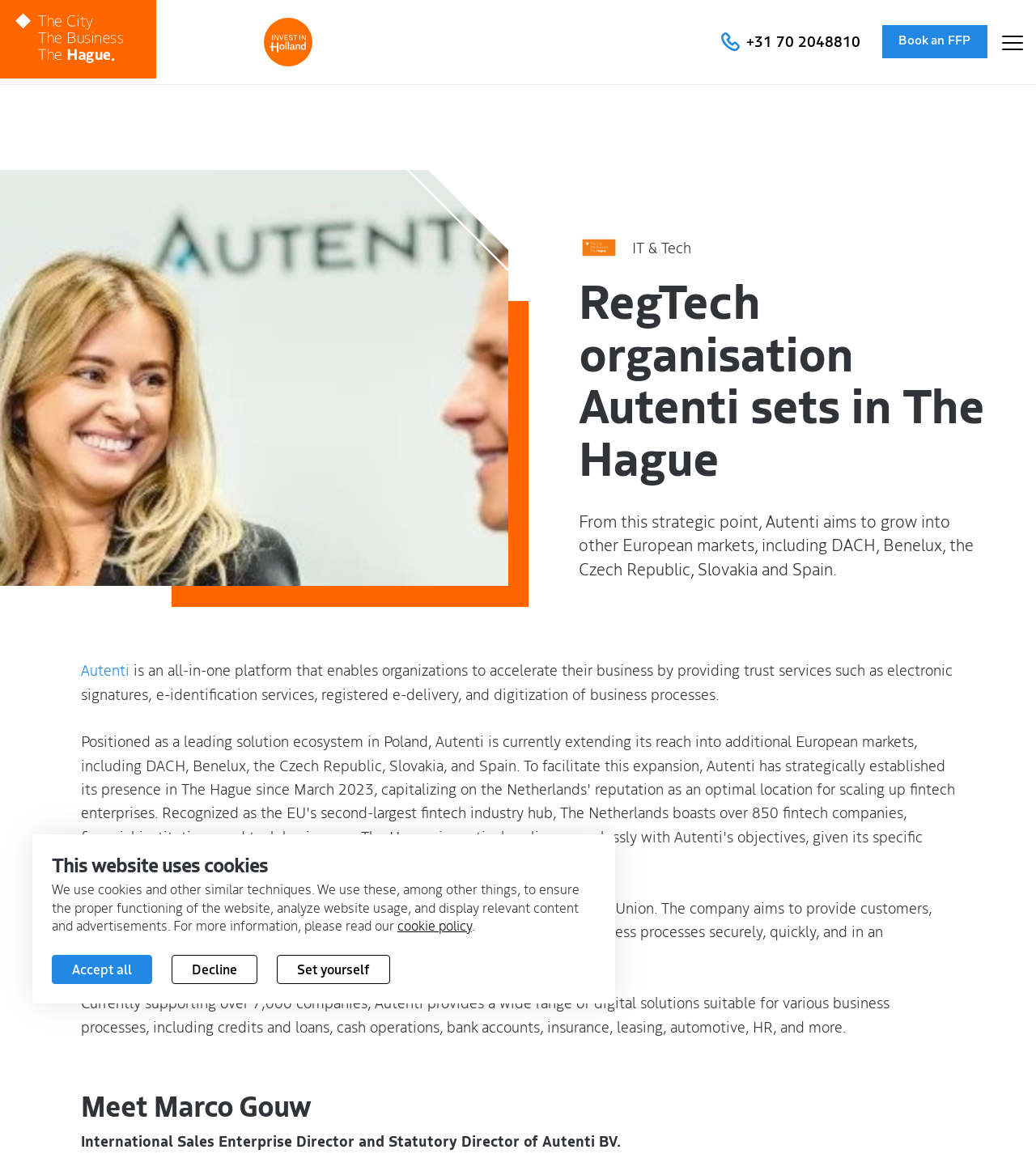Determine the main text heading of the webpage and provide its content.

RegTech organisation Autenti sets in The Hague